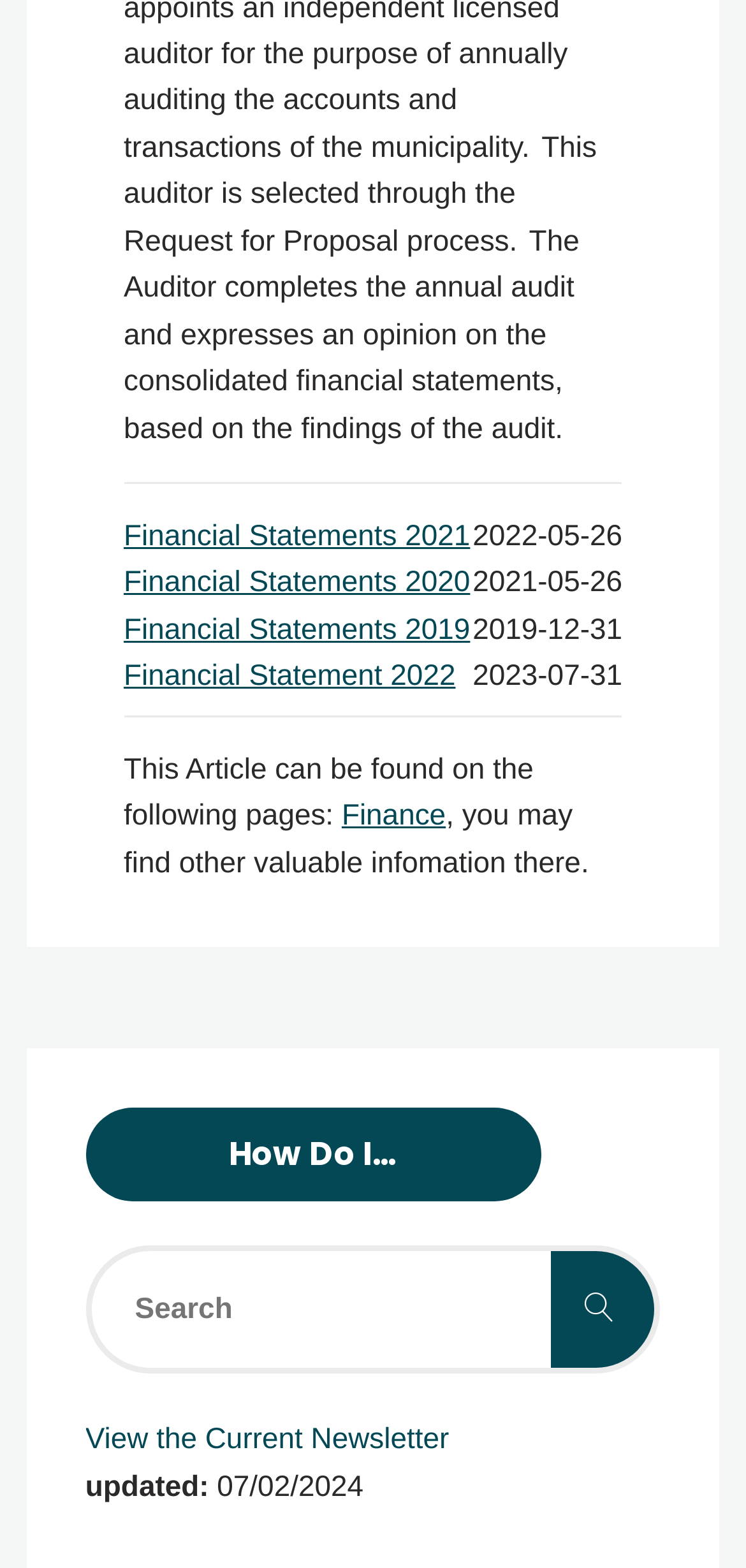Highlight the bounding box coordinates of the region I should click on to meet the following instruction: "Click How Do I…".

[0.114, 0.706, 0.726, 0.766]